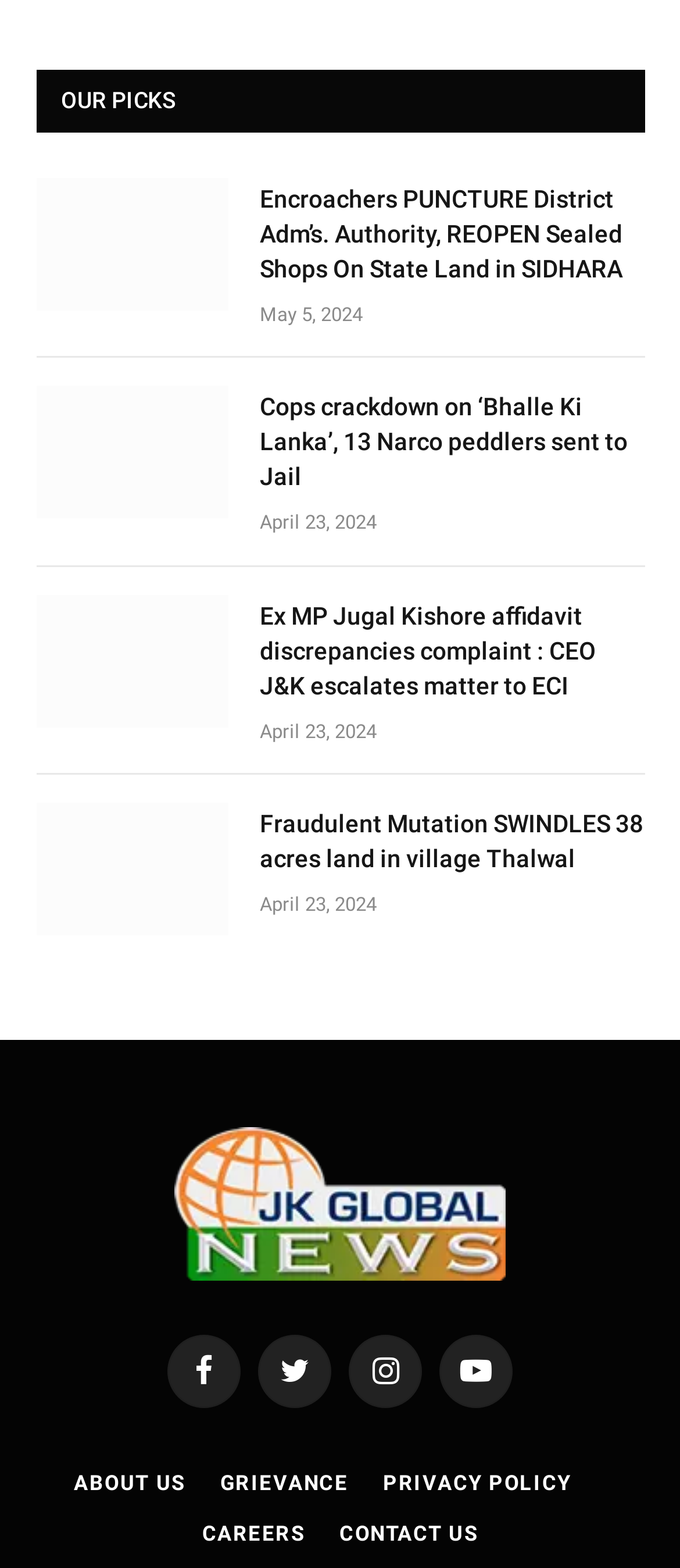Specify the bounding box coordinates of the element's area that should be clicked to execute the given instruction: "Contact US". The coordinates should be four float numbers between 0 and 1, i.e., [left, top, right, bottom].

[0.499, 0.97, 0.703, 0.986]